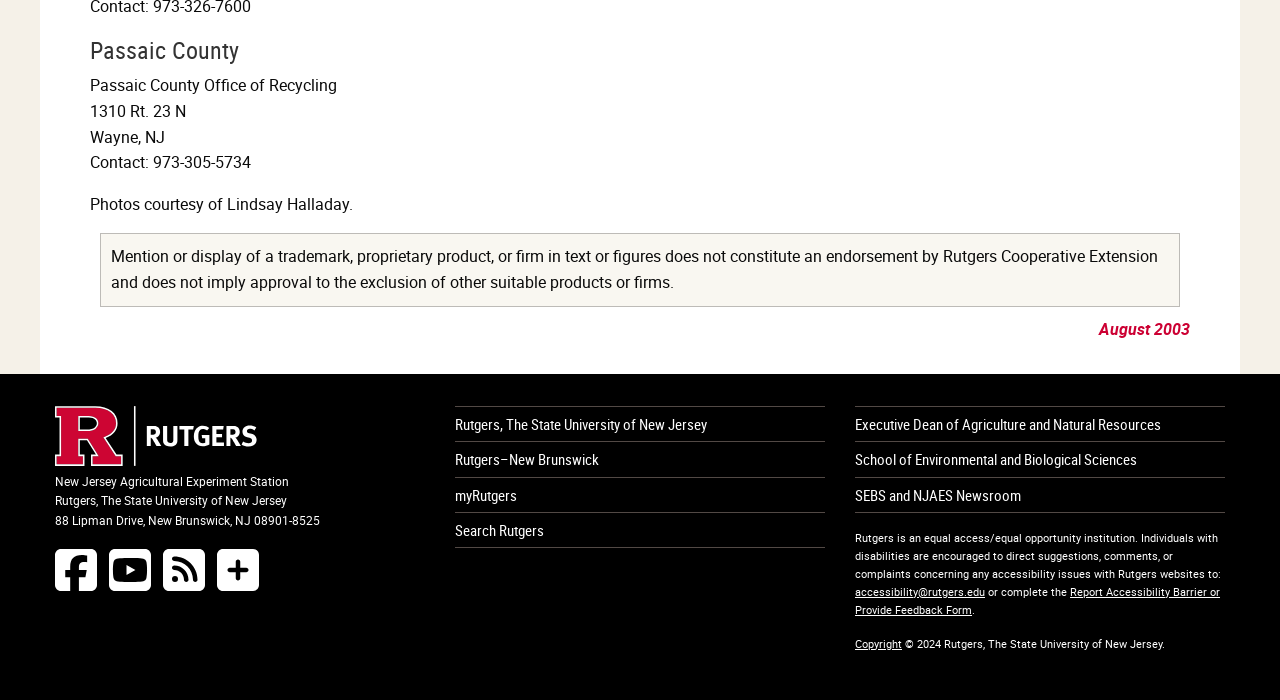Identify the bounding box for the given UI element using the description provided. Coordinates should be in the format (top-left x, top-left y, bottom-right x, bottom-right y) and must be between 0 and 1. Here is the description: Rutgers–New Brunswick

[0.355, 0.632, 0.645, 0.681]